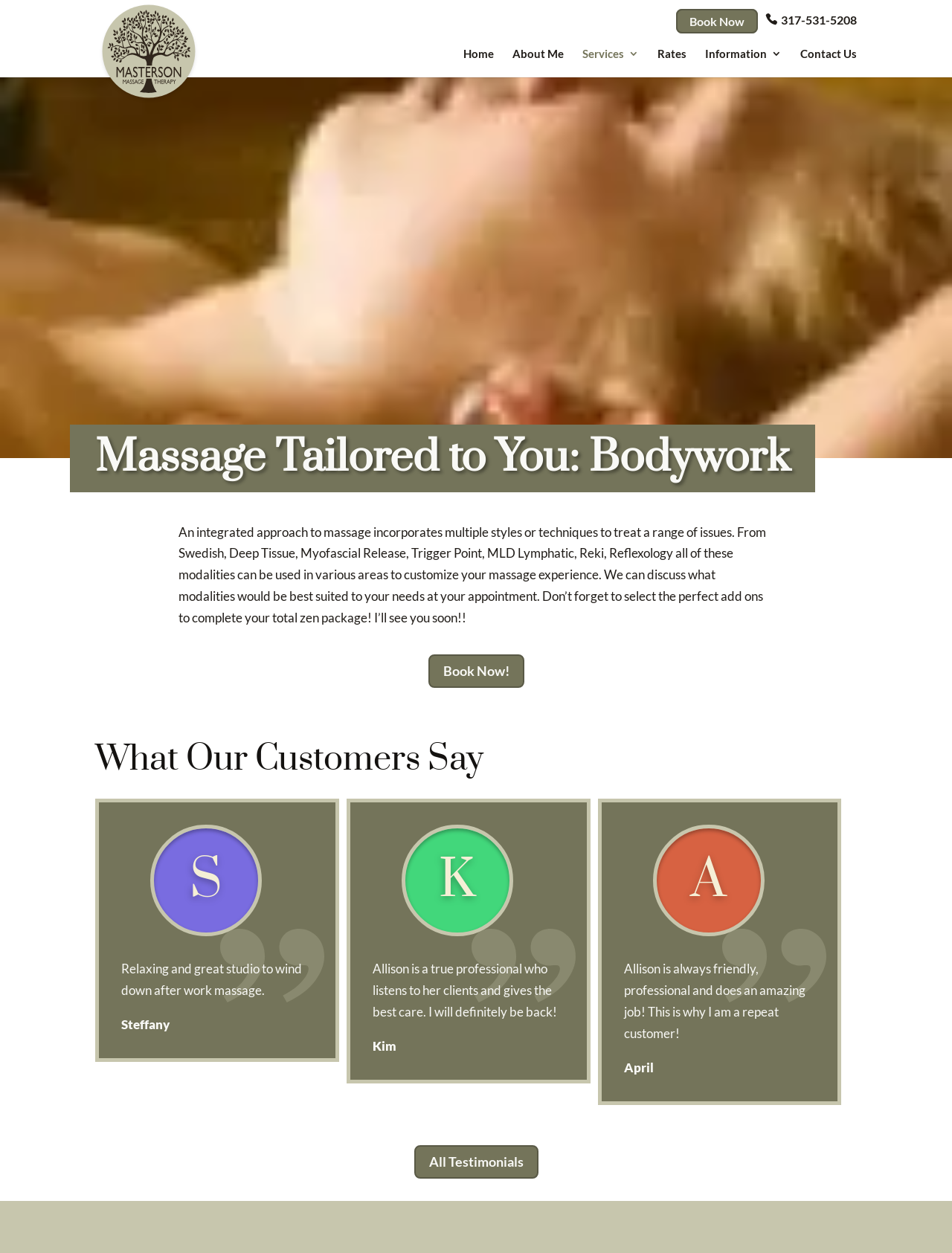Identify the bounding box of the UI component described as: "Rates".

[0.691, 0.039, 0.721, 0.062]